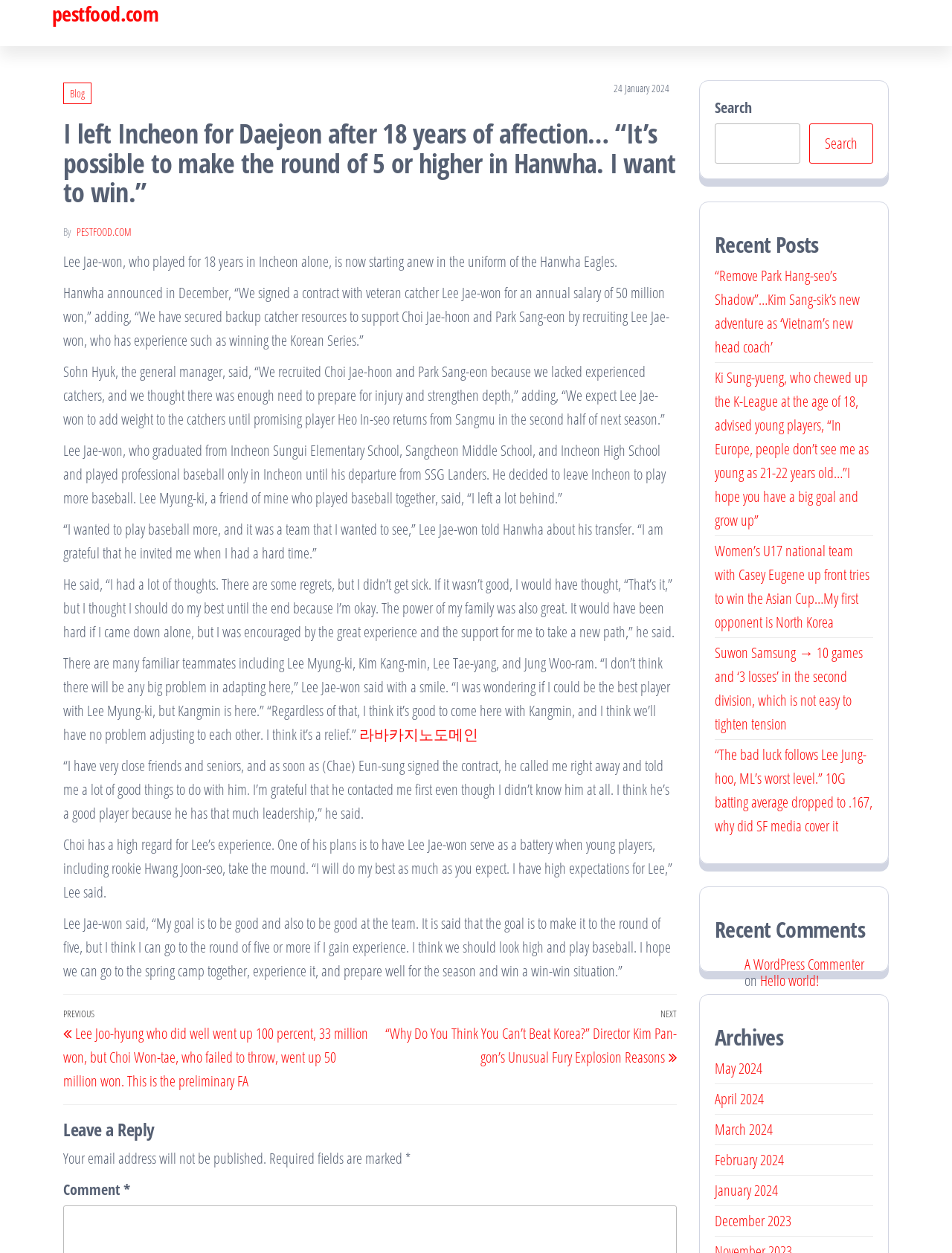Identify the primary heading of the webpage and provide its text.

I left Incheon for Daejeon after 18 years of affection… “It’s possible to make the round of 5 or higher in Hanwha. I want to win.”